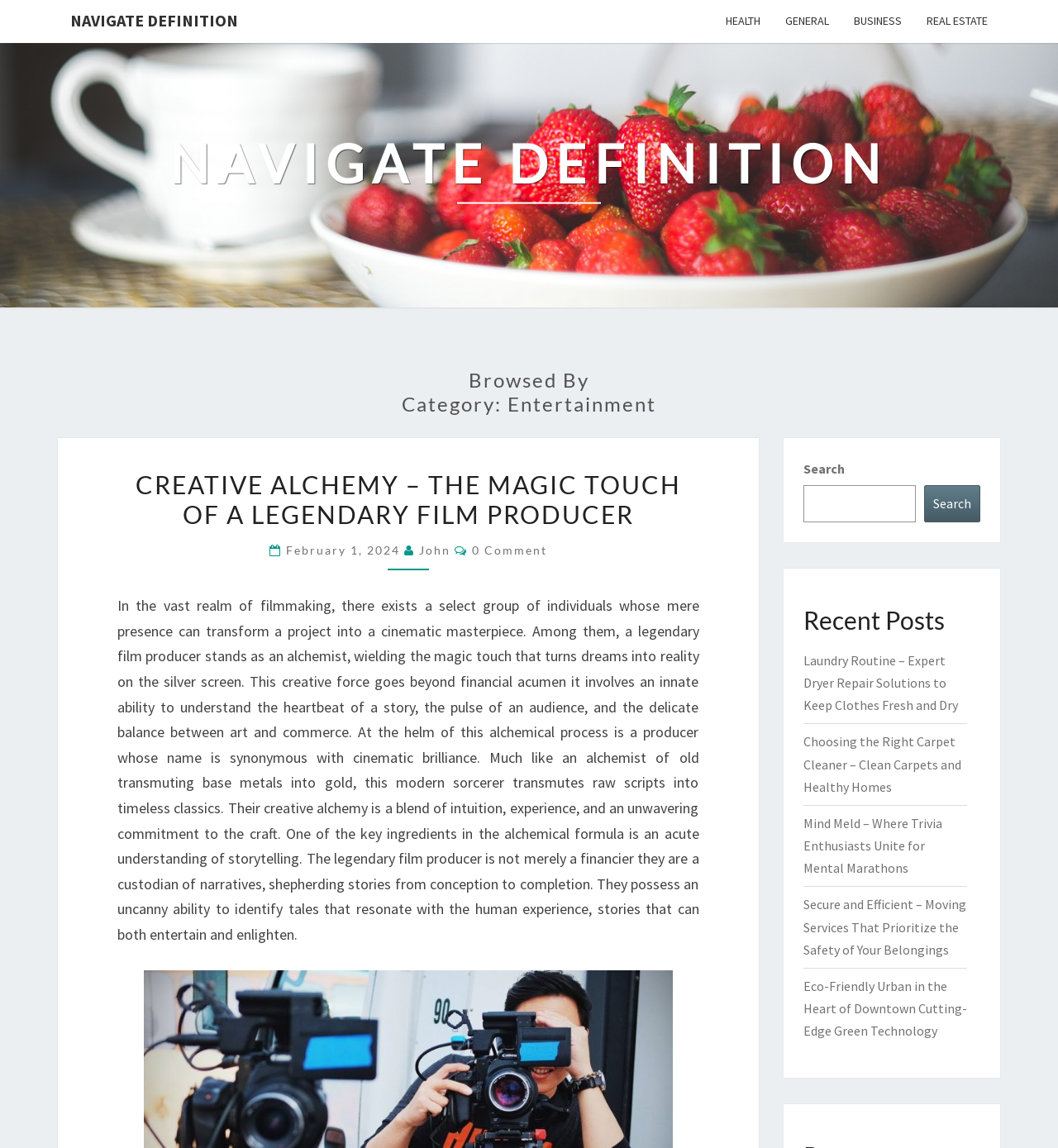Summarize the webpage comprehensively, mentioning all visible components.

The webpage is focused on entertainment, with a prominent link "NAVIGATE DEFINITION" at the top left corner. Below this link, there are several other links, including "HEALTH", "GENERAL", "BUSINESS", and "REAL ESTATE", which are aligned horizontally across the top of the page.

The main content of the page is divided into two sections. On the left side, there is a heading "Browsed By Category: Entertainment" followed by a header with the title "CREATIVE ALCHEMY – THE MAGIC TOUCH OF A LEGENDARY FILM PRODUCER". Below this header, there is a paragraph of text that discusses the role of a film producer in transforming a project into a cinematic masterpiece. The text is accompanied by a link with the same title as the header.

On the right side of the page, there is a search bar with a button labeled "Search". Below the search bar, there is a heading "Recent Posts" followed by a list of five links to different articles, including "Laundry Routine – Expert Dryer Repair Solutions to Keep Clothes Fresh and Dry", "Choosing the Right Carpet Cleaner – Clean Carpets and Healthy Homes", and others. These links are stacked vertically and take up most of the right side of the page.

There are a total of seven links at the top of the page, including the "NAVIGATE DEFINITION" link, and five links to recent posts on the right side of the page. The page also features a few headings, including "Browsed By Category: Entertainment" and "Recent Posts", which help to organize the content.